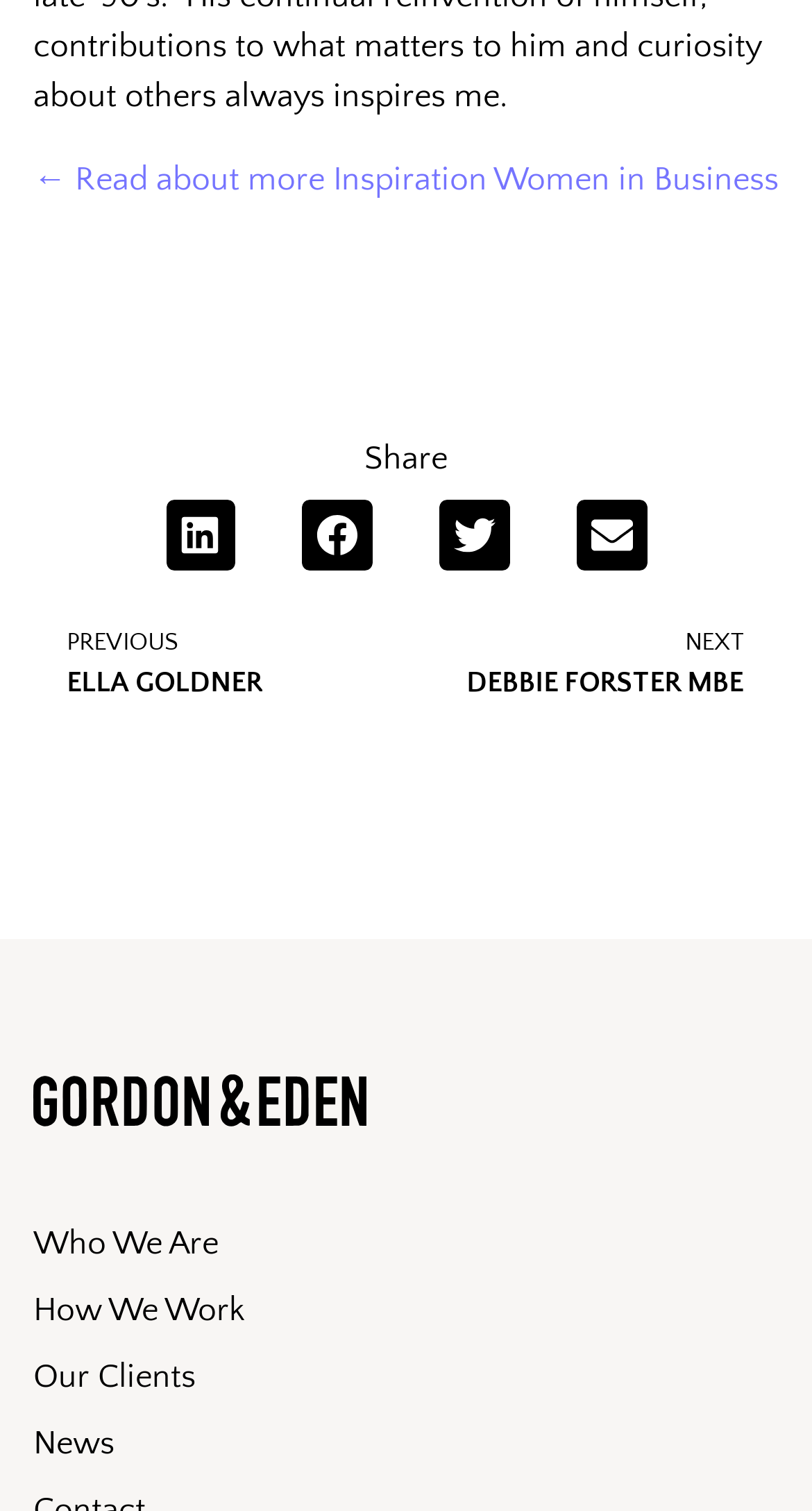Can you pinpoint the bounding box coordinates for the clickable element required for this instruction: "Visit the Who We Are page"? The coordinates should be four float numbers between 0 and 1, i.e., [left, top, right, bottom].

[0.041, 0.81, 0.269, 0.835]